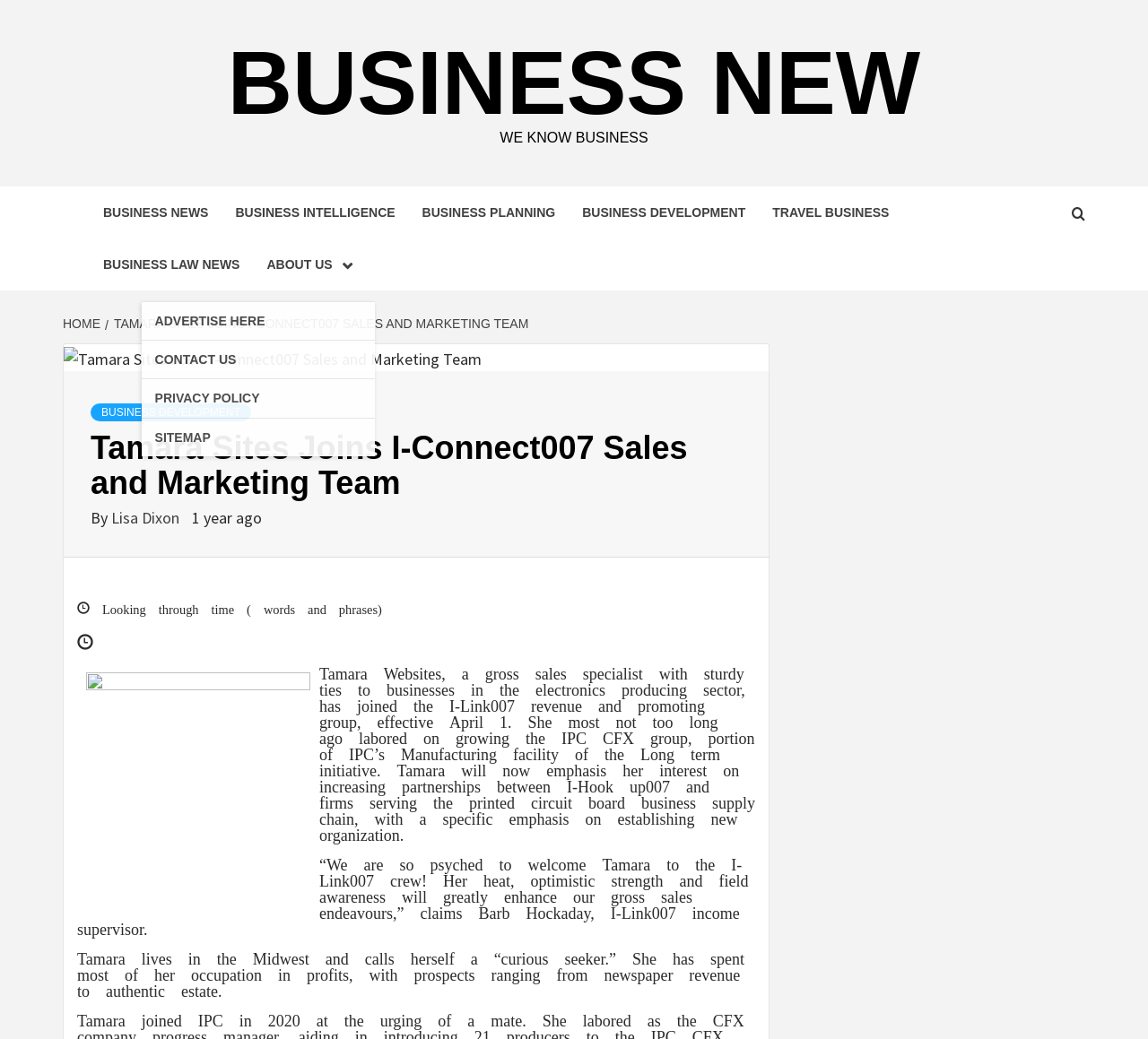Bounding box coordinates should be provided in the format (top-left x, top-left y, bottom-right x, bottom-right y) with all values between 0 and 1. Identify the bounding box for this UI element: Business Law News

[0.078, 0.23, 0.221, 0.28]